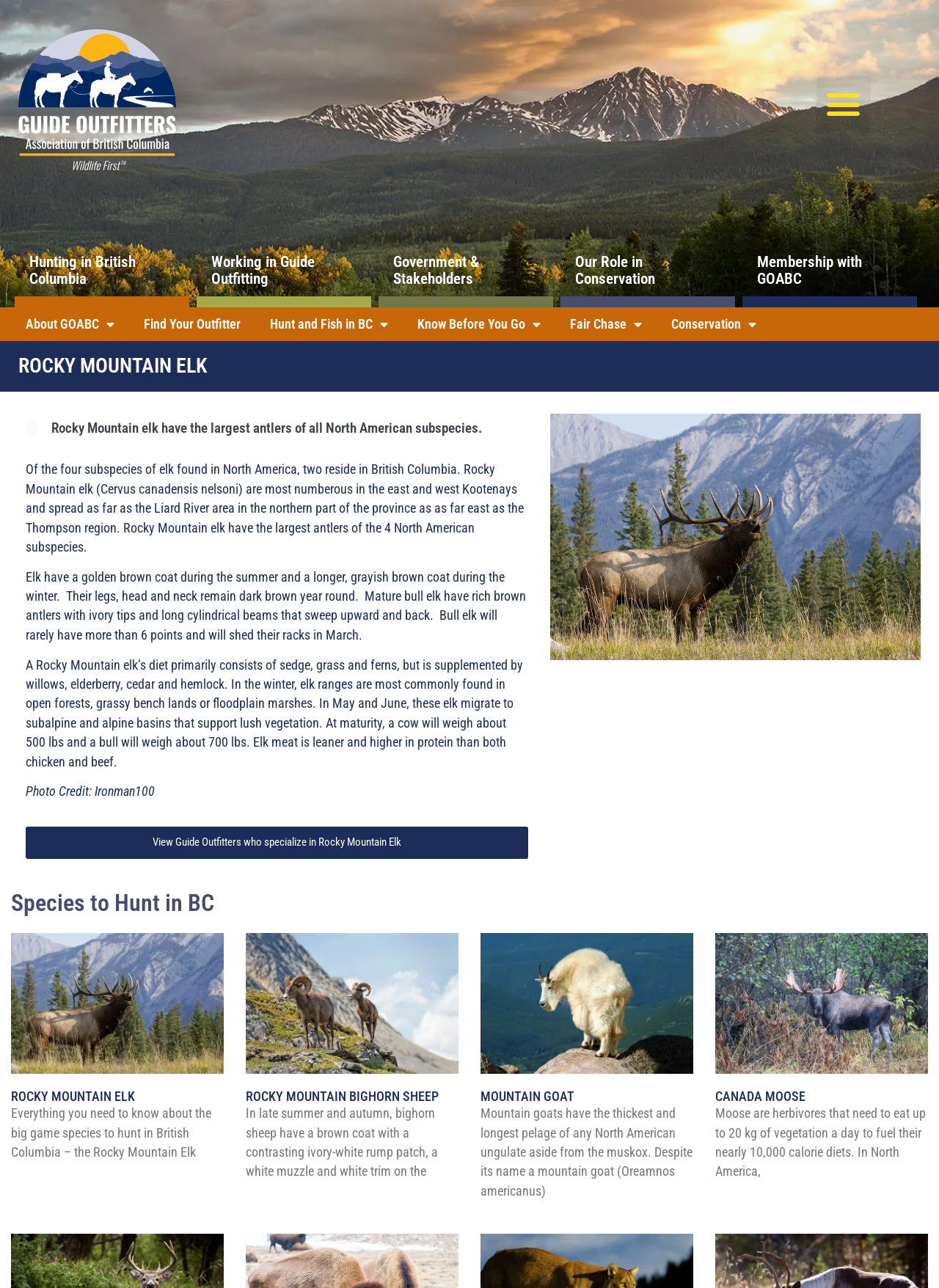How much does a mature bull elk weigh?
Refer to the image and give a detailed answer to the question.

The webpage mentions, 'At maturity, a cow will weigh about 500 lbs and a bull will weigh about 700 lbs.' This sentence provides the weight of a mature bull elk.